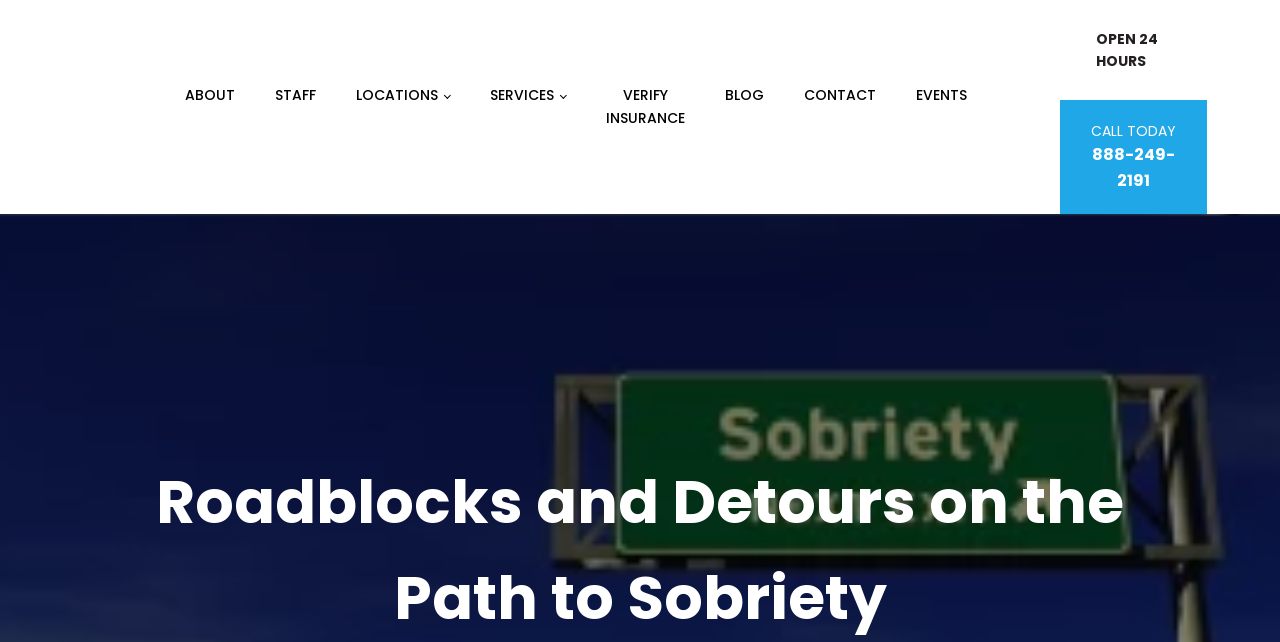Give a detailed account of the webpage's layout and content.

The webpage is about overcoming roadblocks on the path to sobriety, with a focus on strategies to overcome common obstacles. At the top left of the page, there is a logo and a link to "More Than Rehab" with an accompanying image. 

Below the logo, there is a navigation menu with seven links: "ABOUT", "STAFF", "LOCATIONS", "SERVICES", "VERIFY INSURANCE", "BLOG", and "CONTACT", which are aligned horizontally and take up a significant portion of the top section of the page. 

On the top right, there is a notice stating "OPEN 24 HOURS" and a call-to-action link "CALL TODAY 888-249-2191" with a prominent phone number "888-249-2191" displayed in a larger font size.